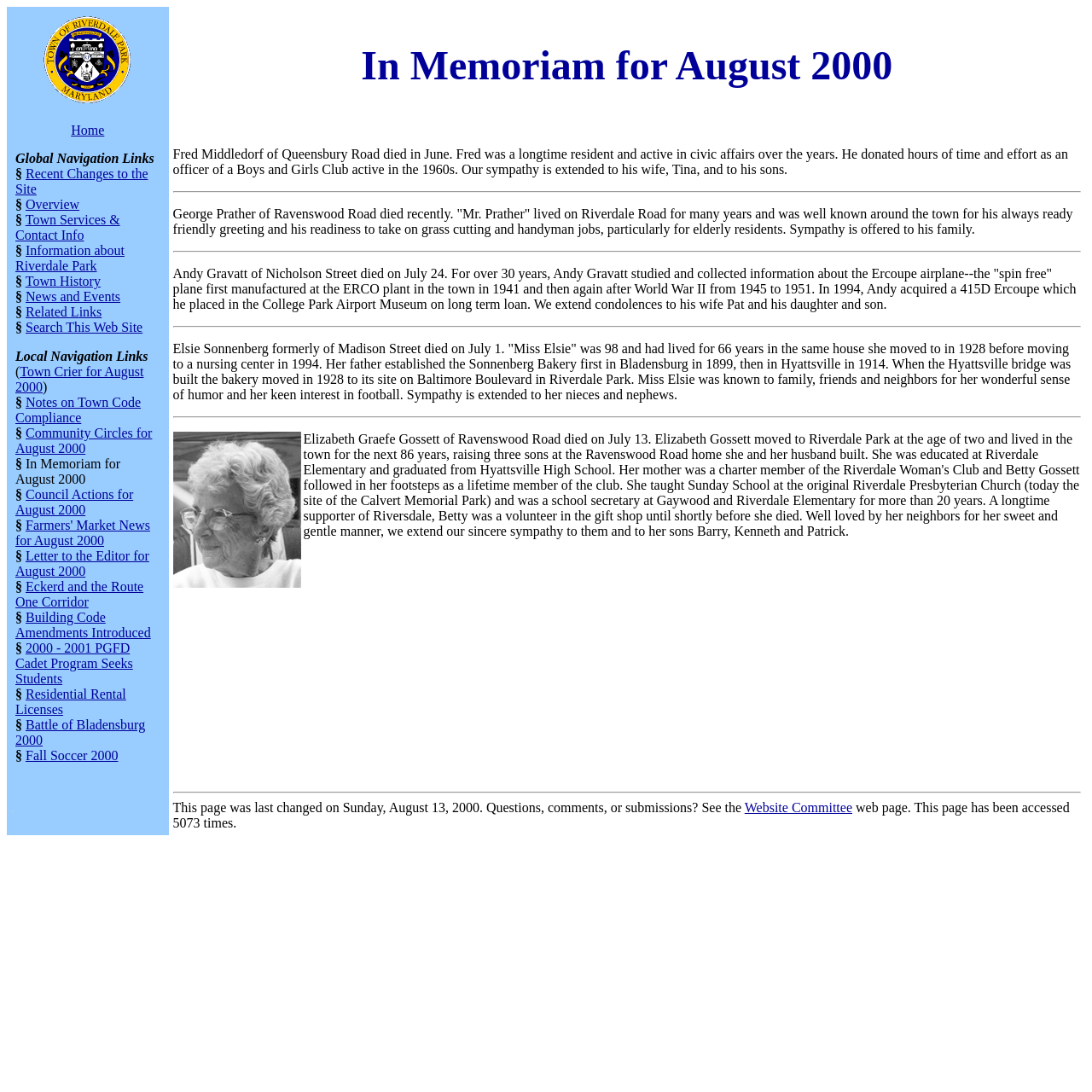Please indicate the bounding box coordinates of the element's region to be clicked to achieve the instruction: "Click on the 'Contact us' link". Provide the coordinates as four float numbers between 0 and 1, i.e., [left, top, right, bottom].

None